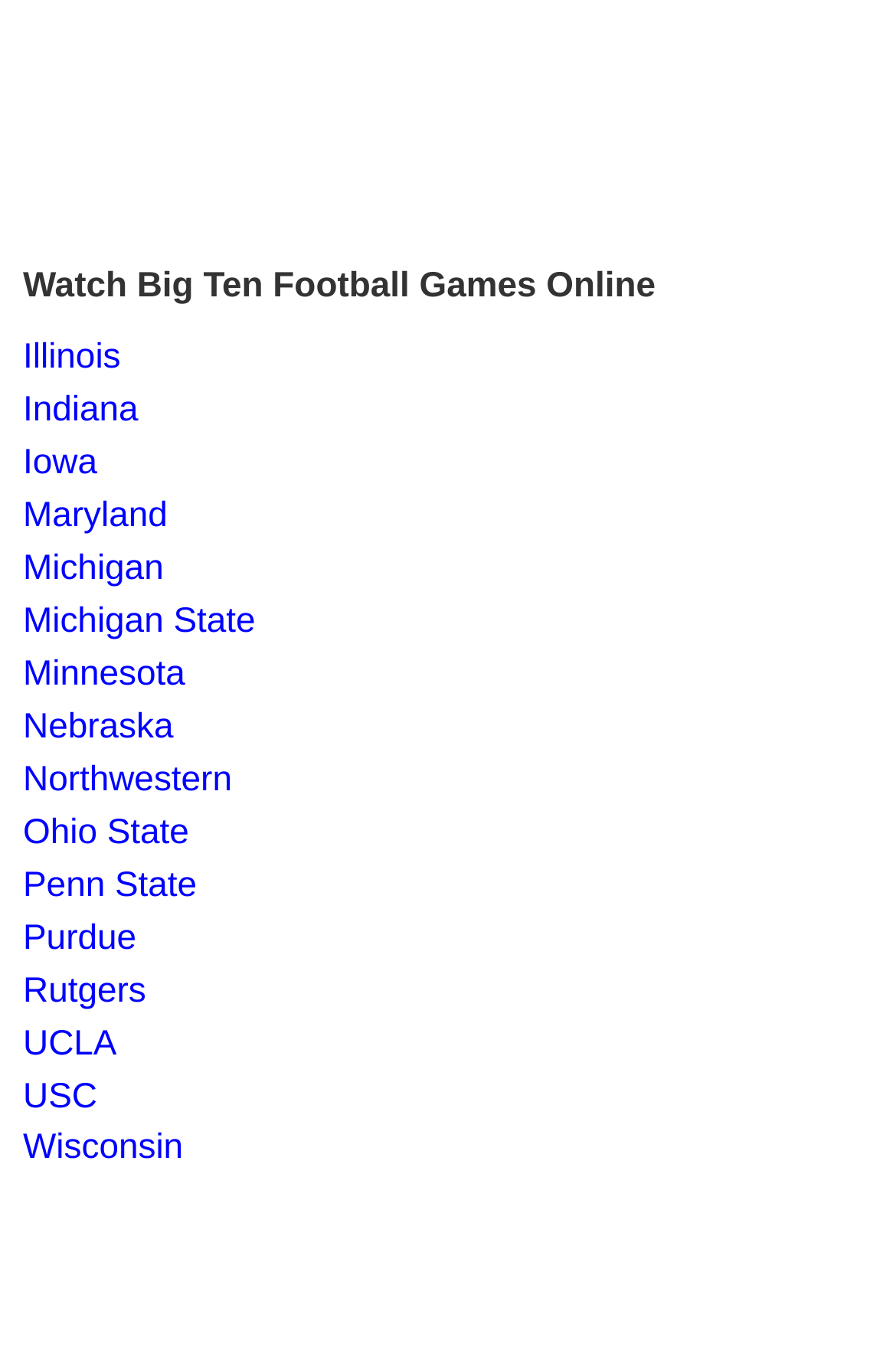Provide the bounding box coordinates in the format (top-left x, top-left y, bottom-right x, bottom-right y). All values are floating point numbers between 0 and 1. Determine the bounding box coordinate of the UI element described as: Michigan State

[0.026, 0.44, 0.285, 0.468]